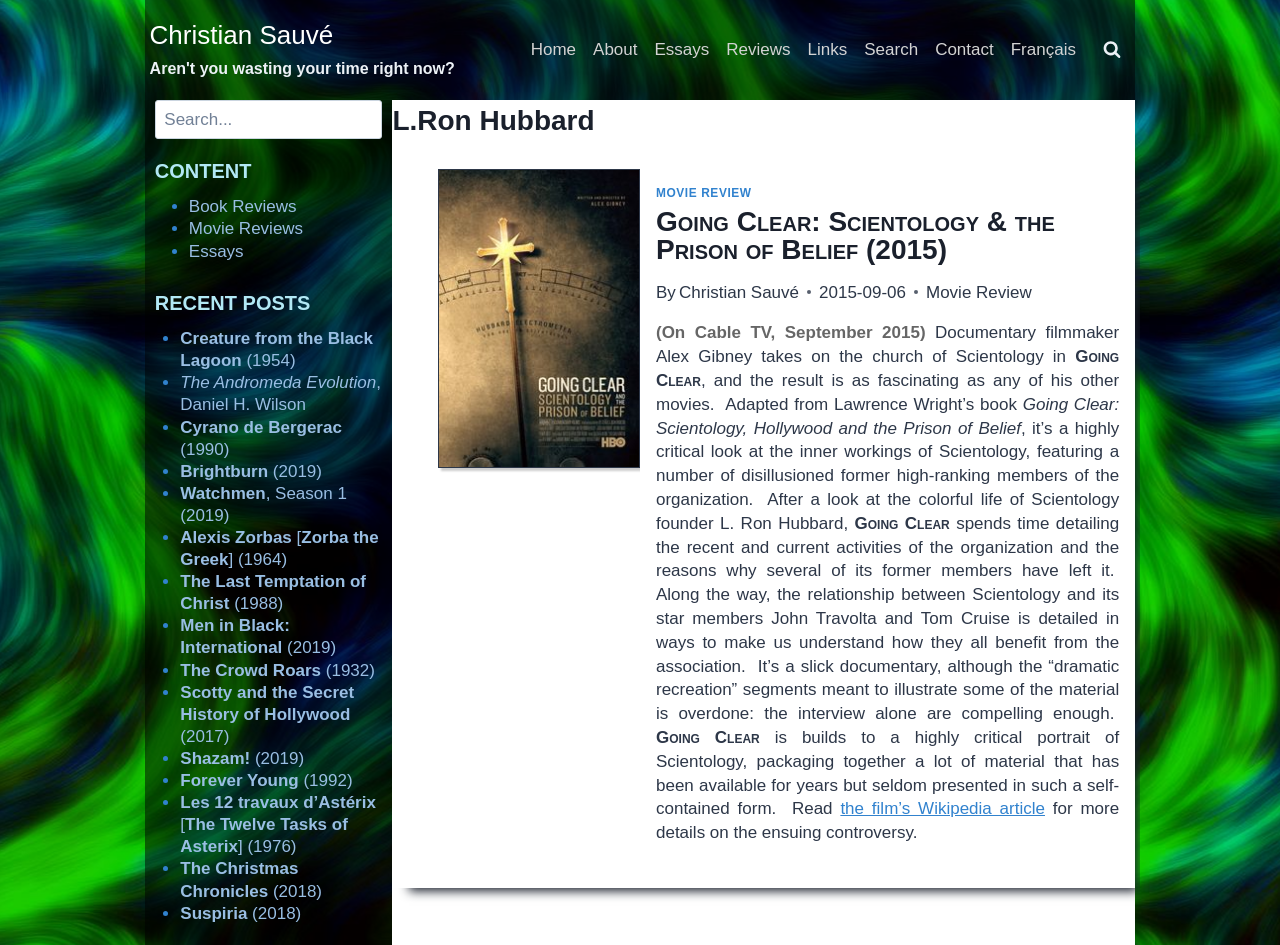How many links are there in the primary navigation?
Examine the image and provide an in-depth answer to the question.

The primary navigation section contains links to 'Home', 'About', 'Essays', 'Reviews', 'Links', 'Search', 'Contact', and 'Français', which makes a total of 8 links.